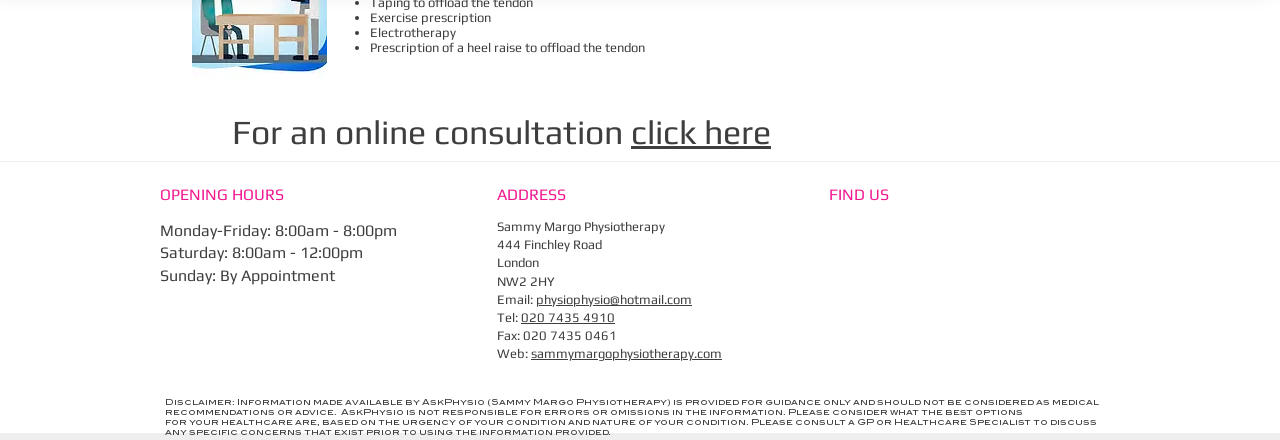Answer the question below in one word or phrase:
What is the website of Sammy Margo Physiotherapy?

sammymargophysiotherapy.com